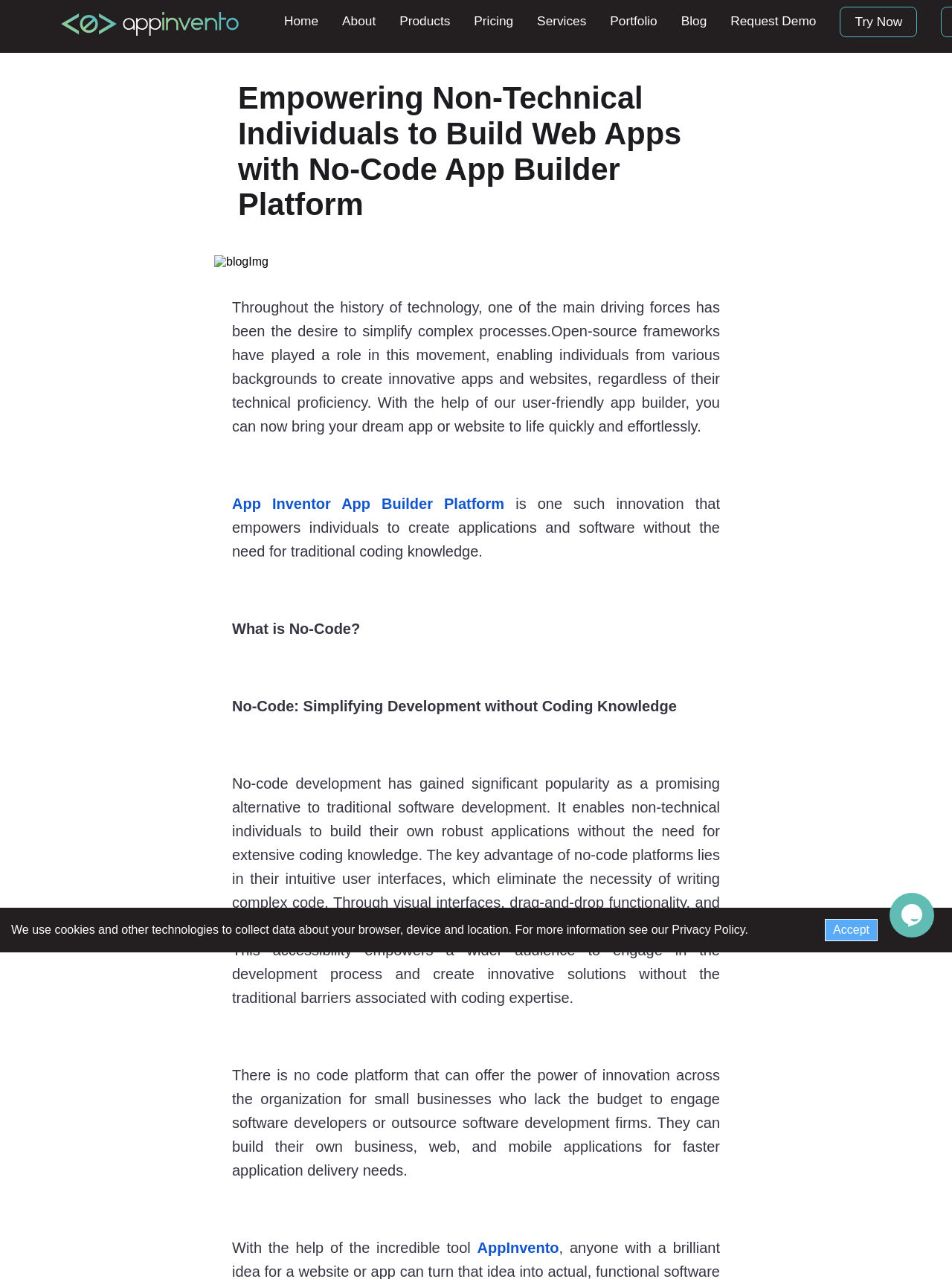Please find the bounding box coordinates (top-left x, top-left y, bottom-right x, bottom-right y) in the screenshot for the UI element described as follows: App Inventor App Builder Platform

[0.244, 0.388, 0.53, 0.4]